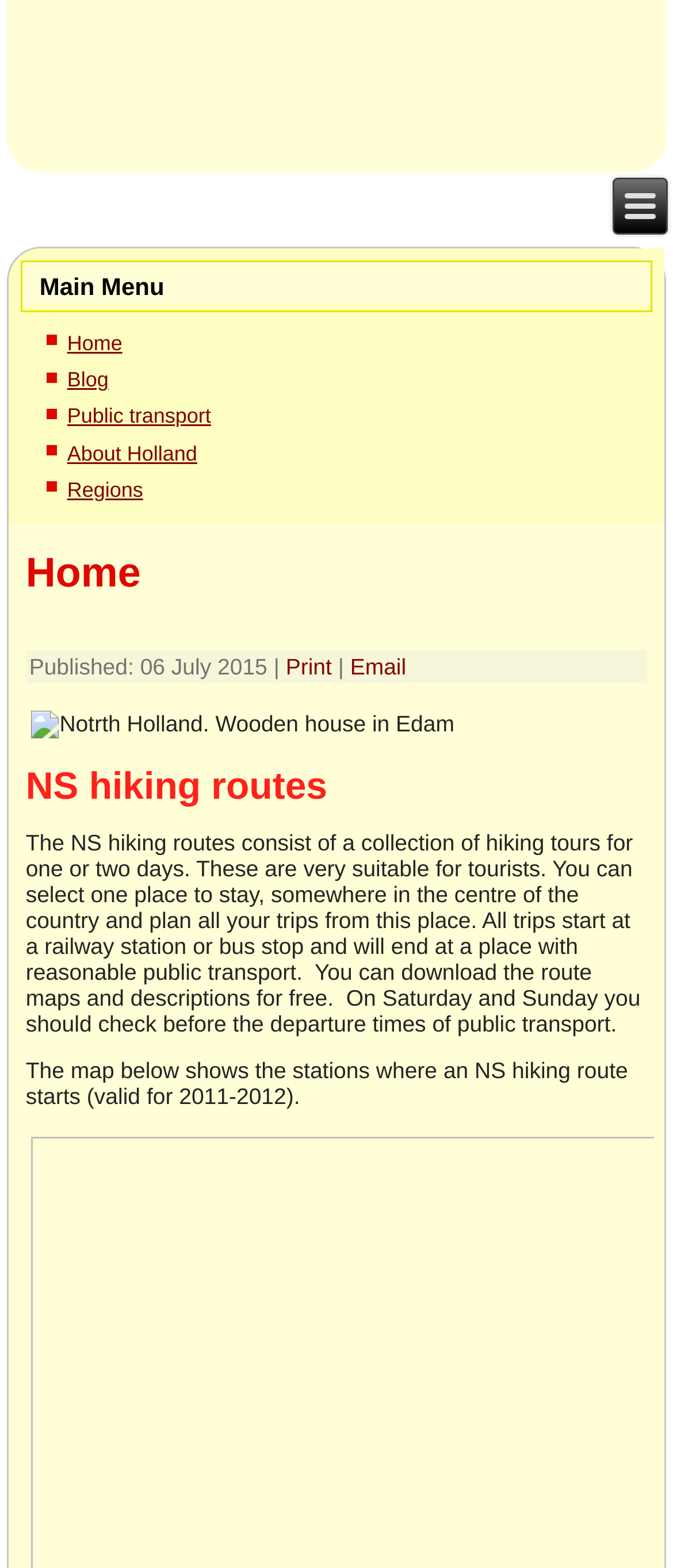Find the coordinates for the bounding box of the element with this description: "About Holland".

[0.1, 0.281, 0.293, 0.297]